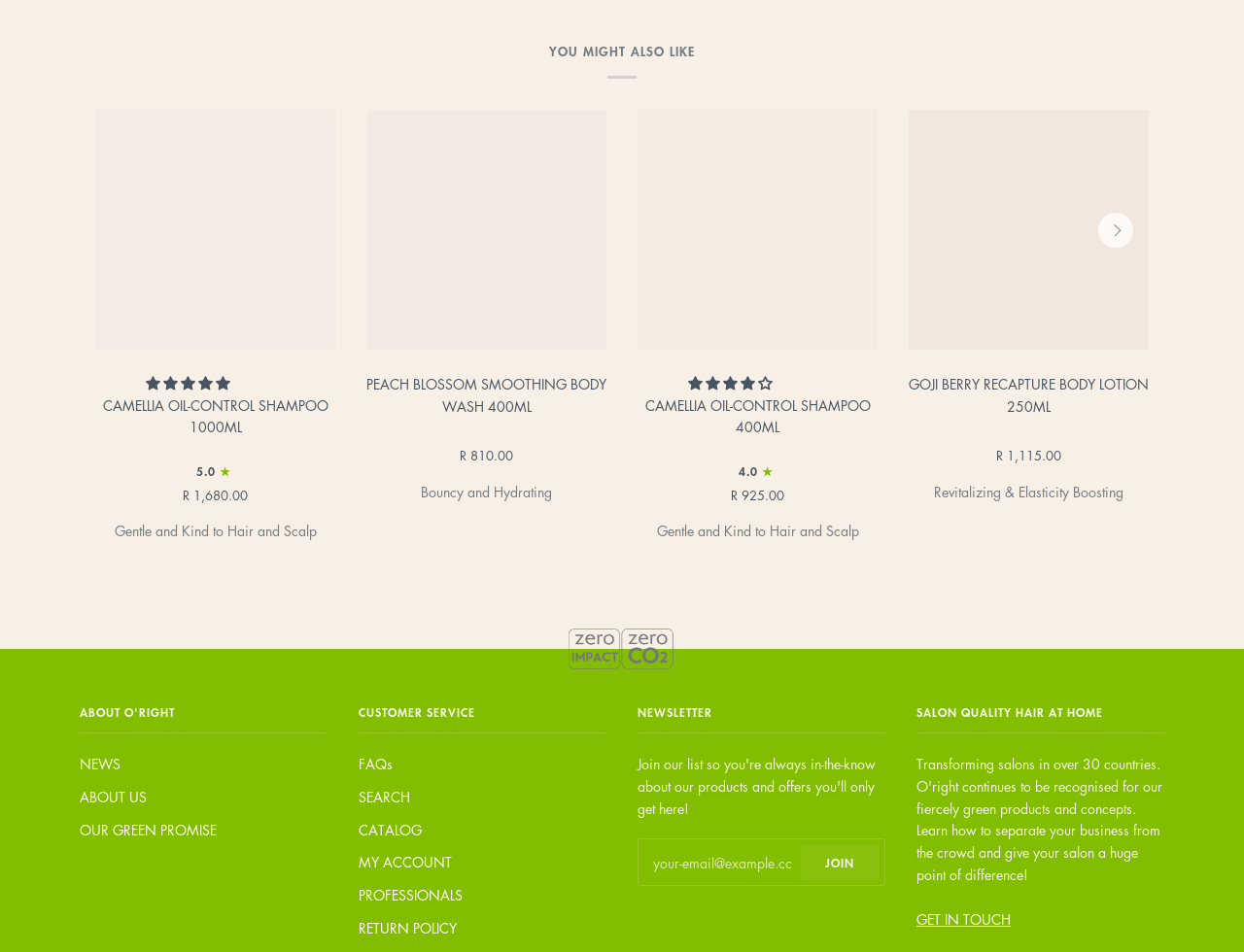Locate the bounding box coordinates of the UI element described by: "PROFESSIONALS". Provide the coordinates as four float numbers between 0 and 1, formatted as [left, top, right, bottom].

[0.288, 0.93, 0.372, 0.95]